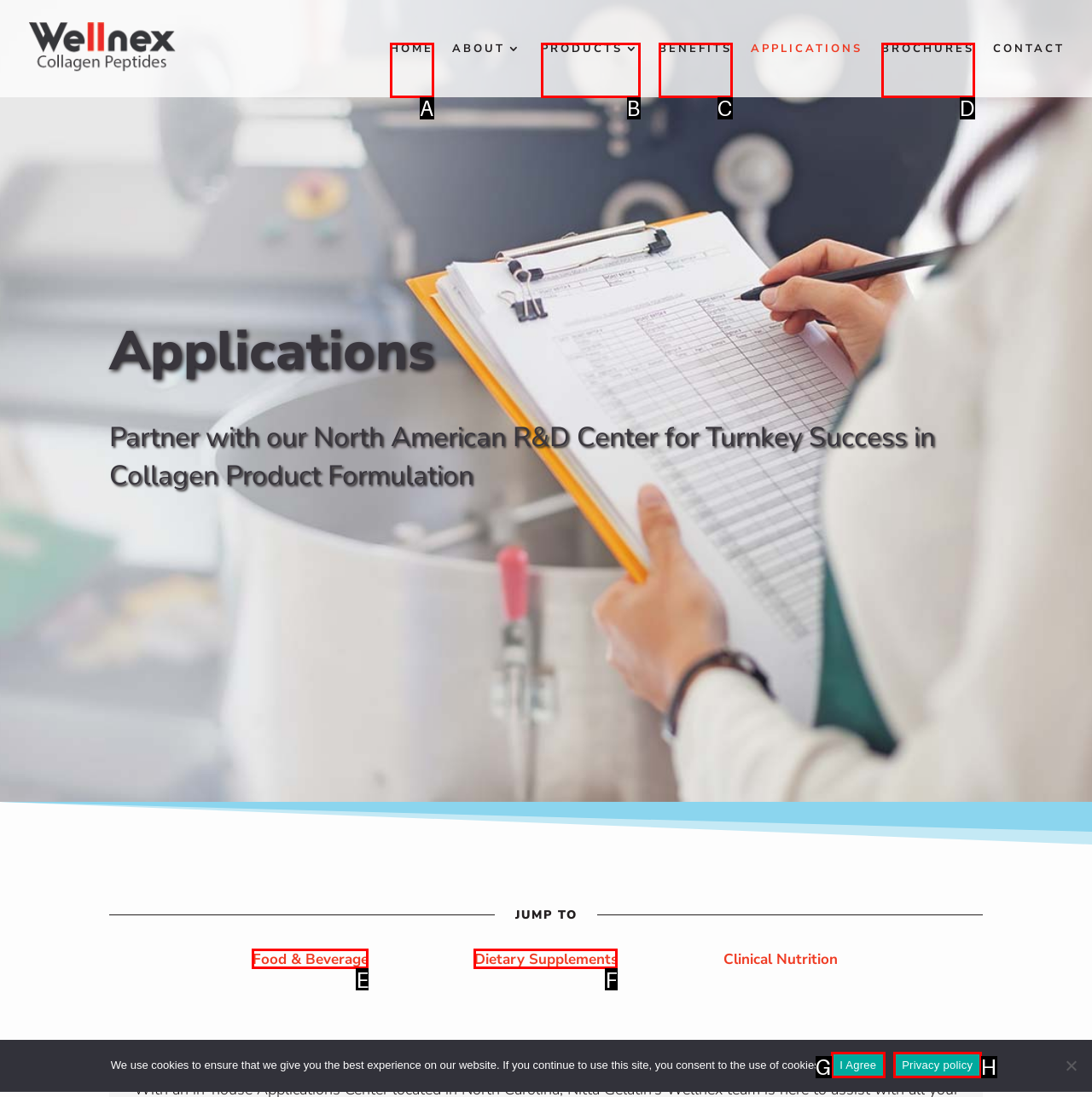Find the HTML element that matches the description: Dietary Supplements
Respond with the corresponding letter from the choices provided.

F